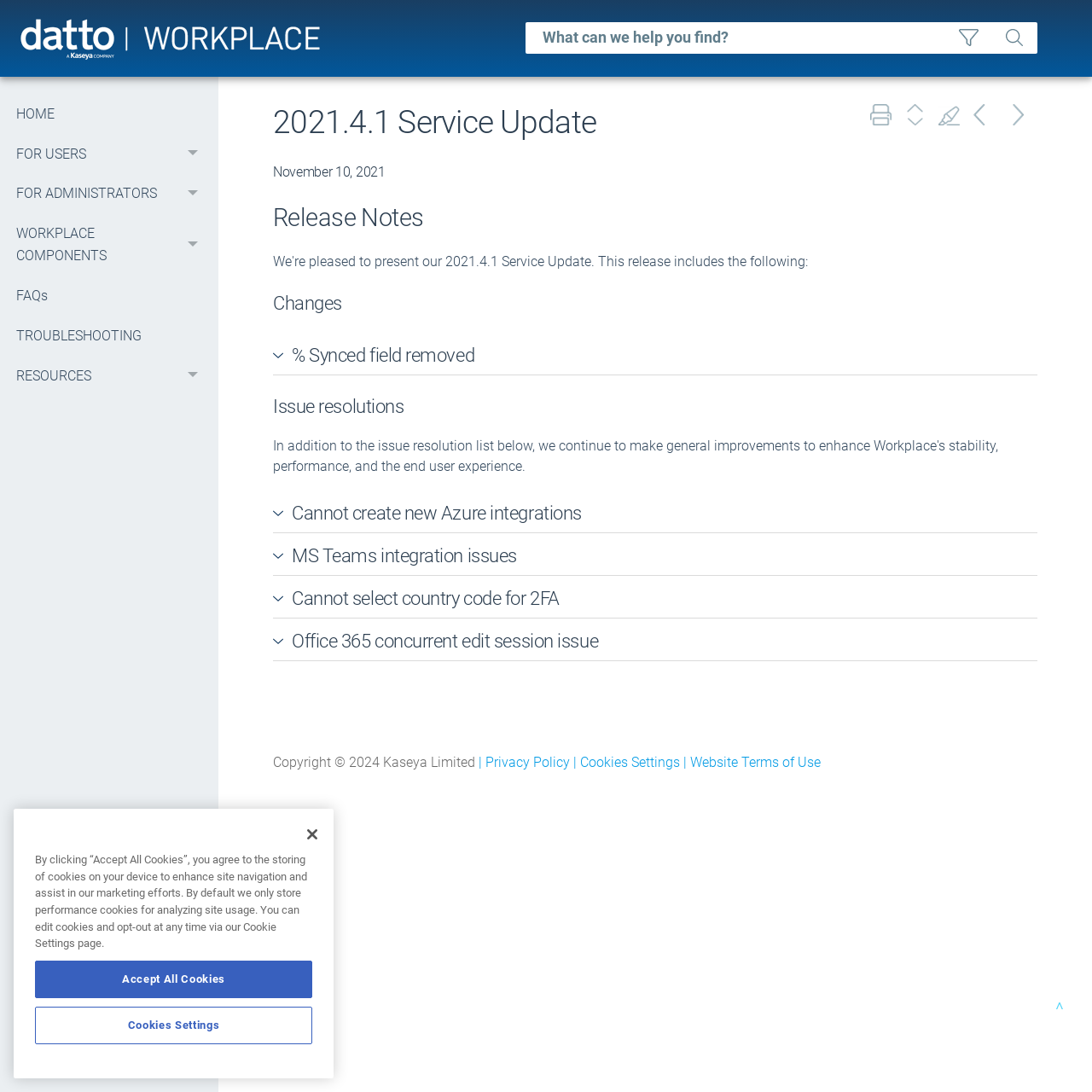Refer to the image and answer the question with as much detail as possible: What is the purpose of the search field?

The search field is likely used to search for specific content within the webpage or the website, as it is accompanied by a search filter button and a submit search button, indicating that it is a functional search feature.